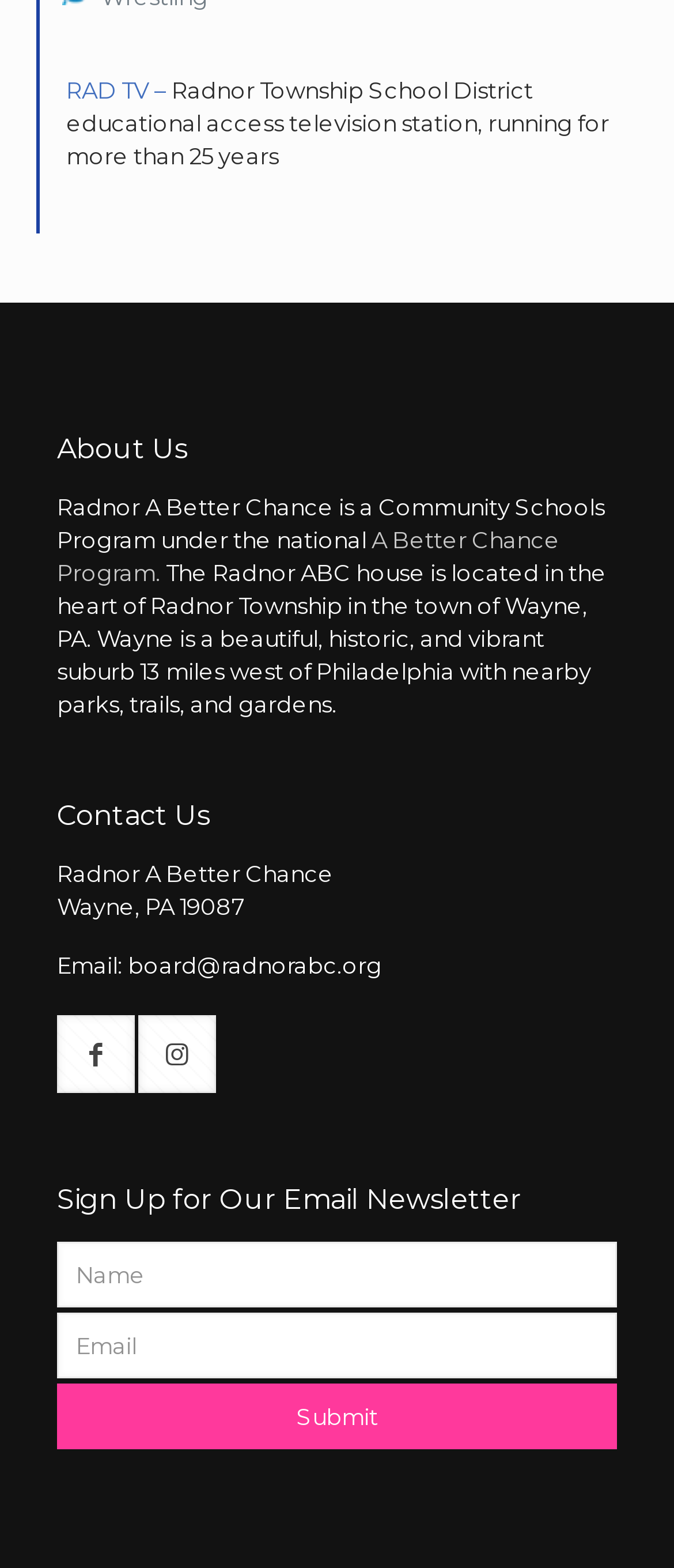Find the bounding box coordinates for the UI element that matches this description: "parent_node: Email: board@radnorabc.org".

[0.205, 0.647, 0.321, 0.697]